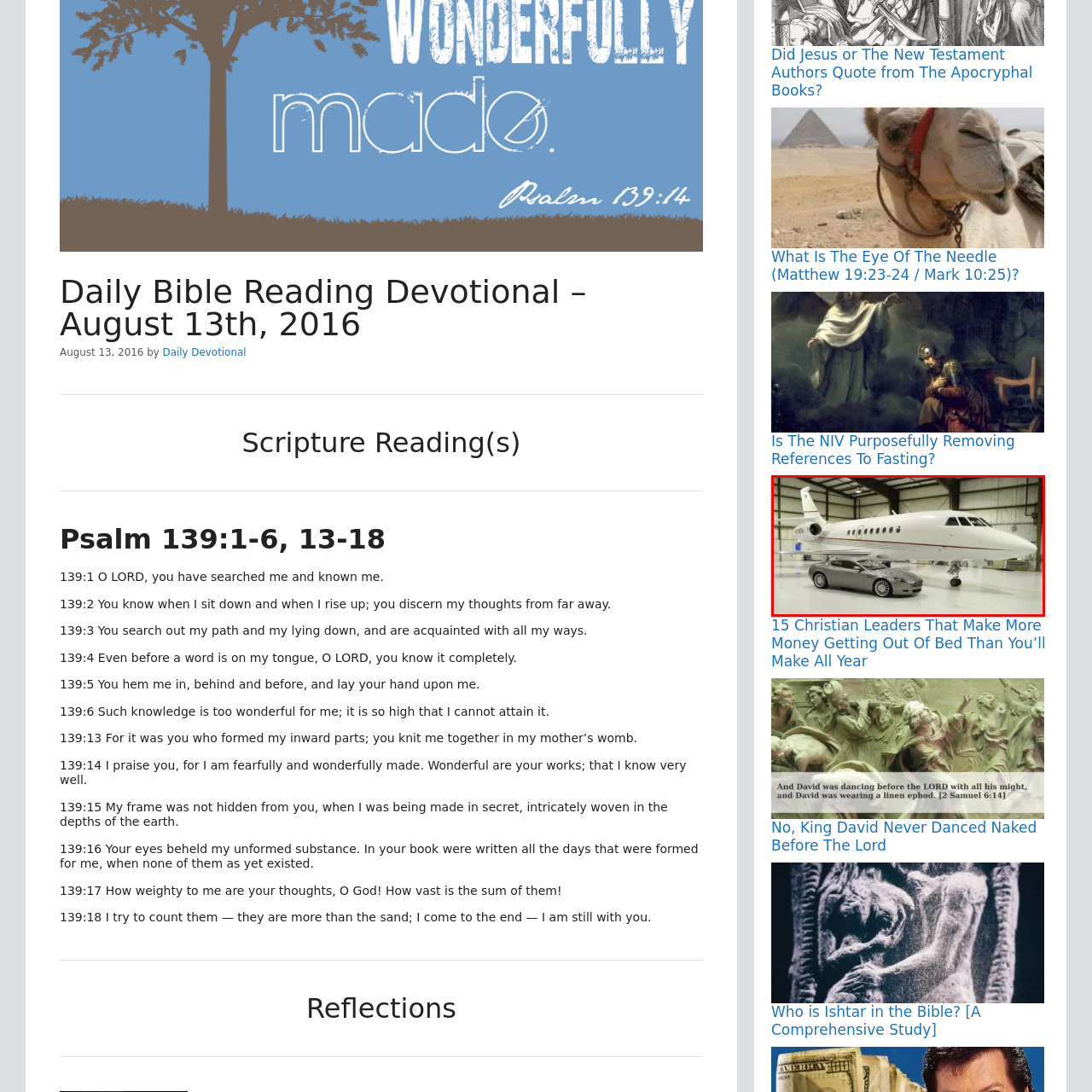What is the atmosphere of the hangar?
Direct your attention to the highlighted area in the red bounding box of the image and provide a detailed response to the question.

The hangar's expansive interior, with its high ceilings and well-lit environment, reinforces the sense of luxury surrounding these remarkable vehicles, symbolizing the pinnacle of personal travel and automotive design, which suggests that the atmosphere of the hangar is well-lit.